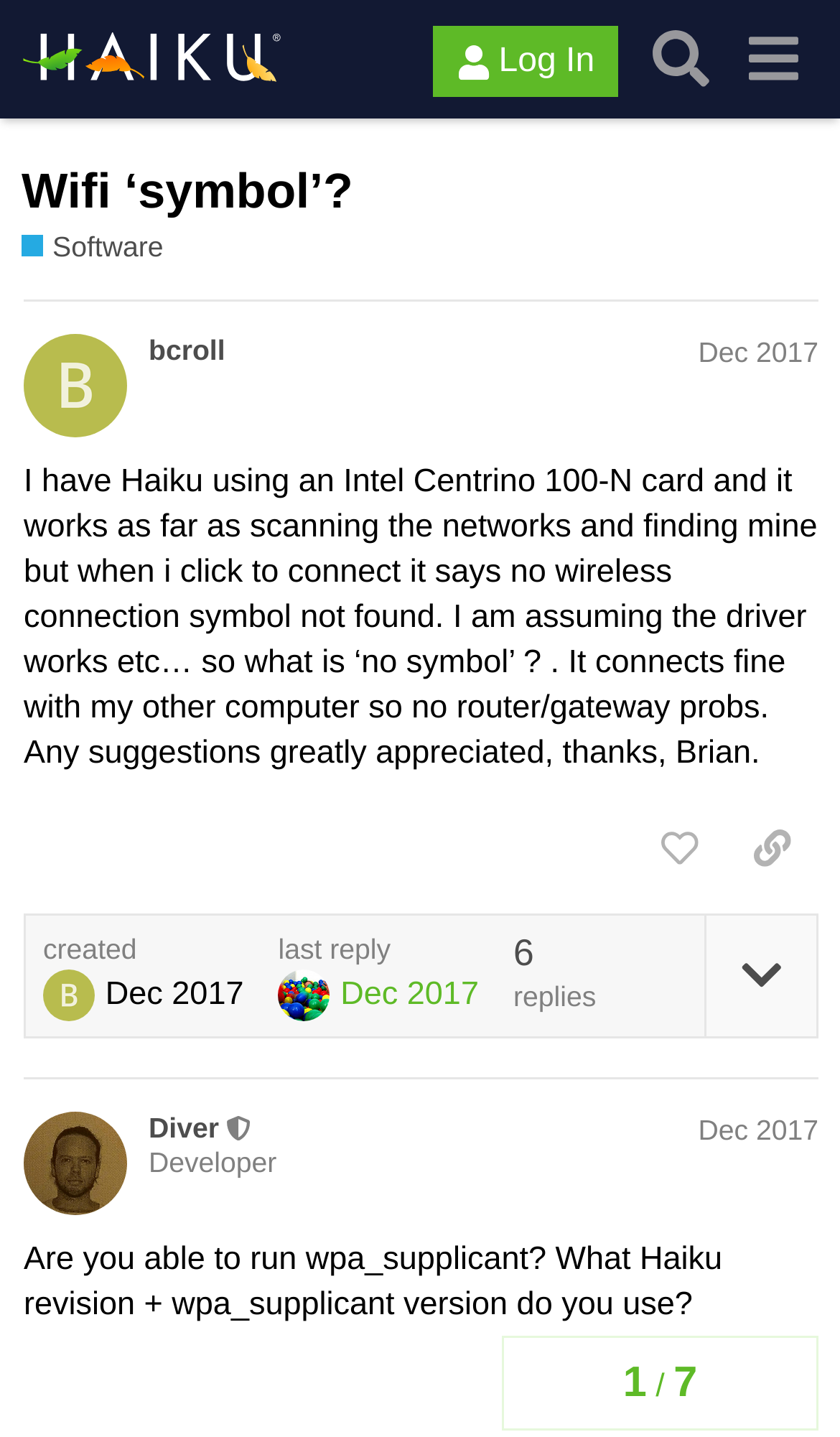Show me the bounding box coordinates of the clickable region to achieve the task as per the instruction: "View topic details".

[0.838, 0.637, 0.972, 0.722]